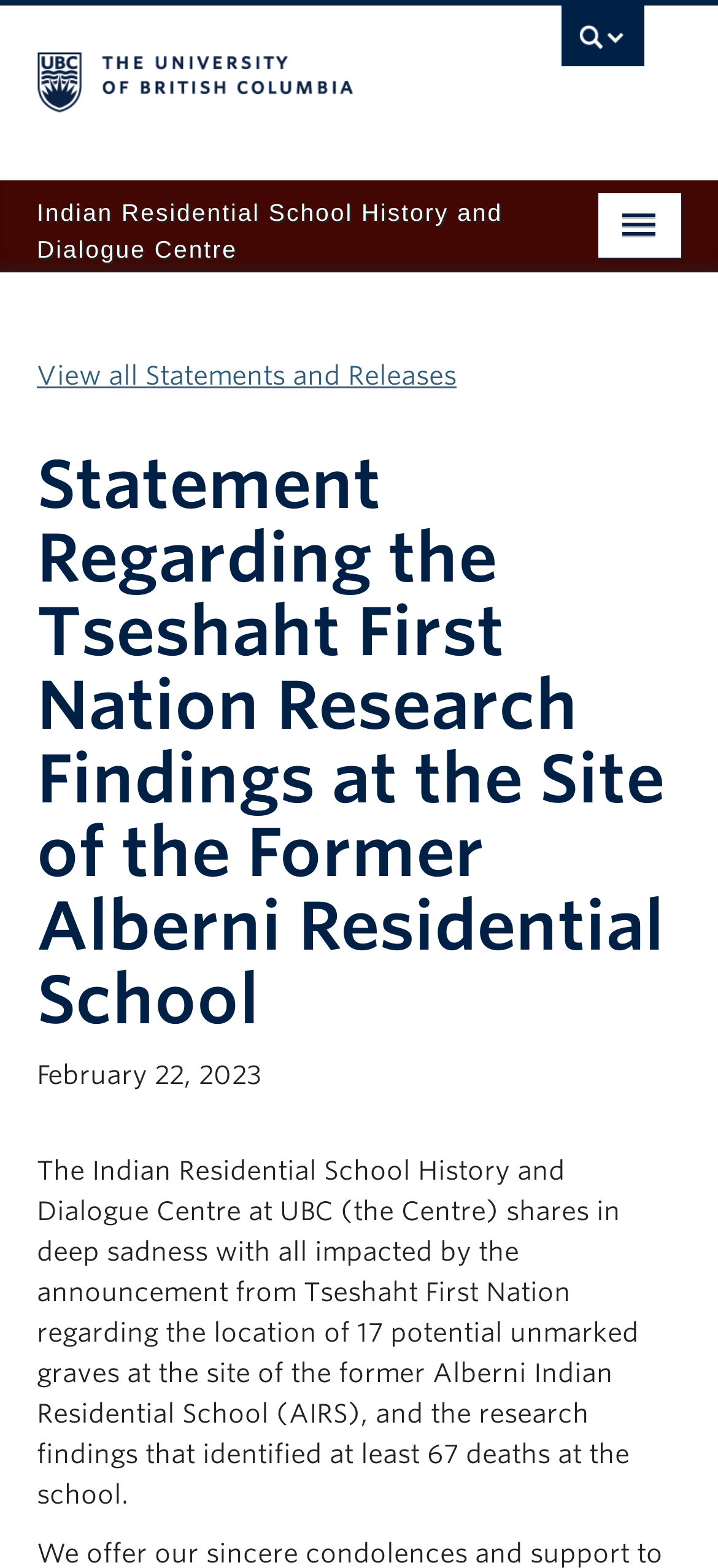What is the date of the statement?
Please provide a comprehensive answer based on the contents of the image.

I found the answer by looking at the StaticText element that displays the date 'February 22, 2023'.